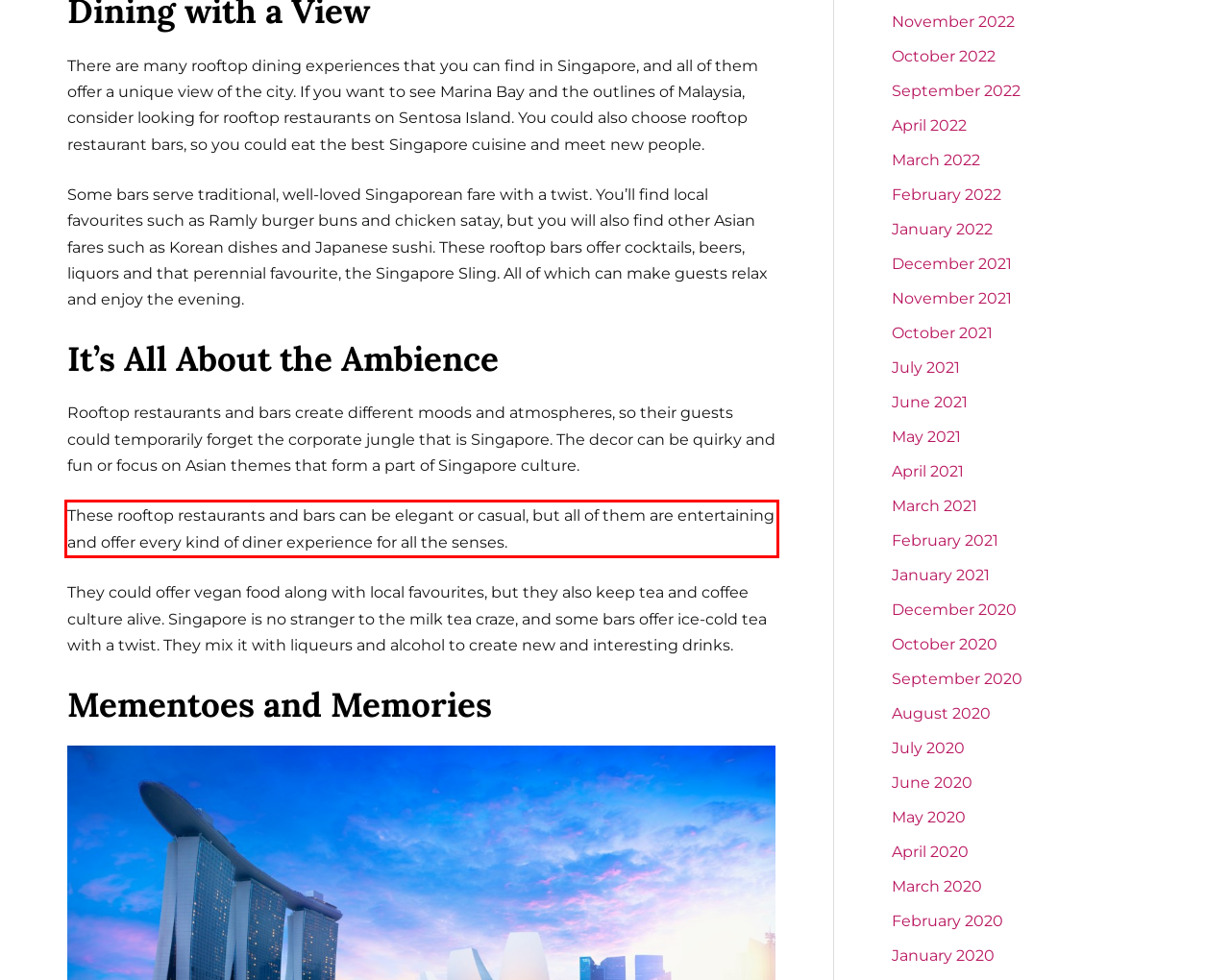Please identify and extract the text from the UI element that is surrounded by a red bounding box in the provided webpage screenshot.

These rooftop restaurants and bars can be elegant or casual, but all of them are entertaining and offer every kind of diner experience for all the senses.